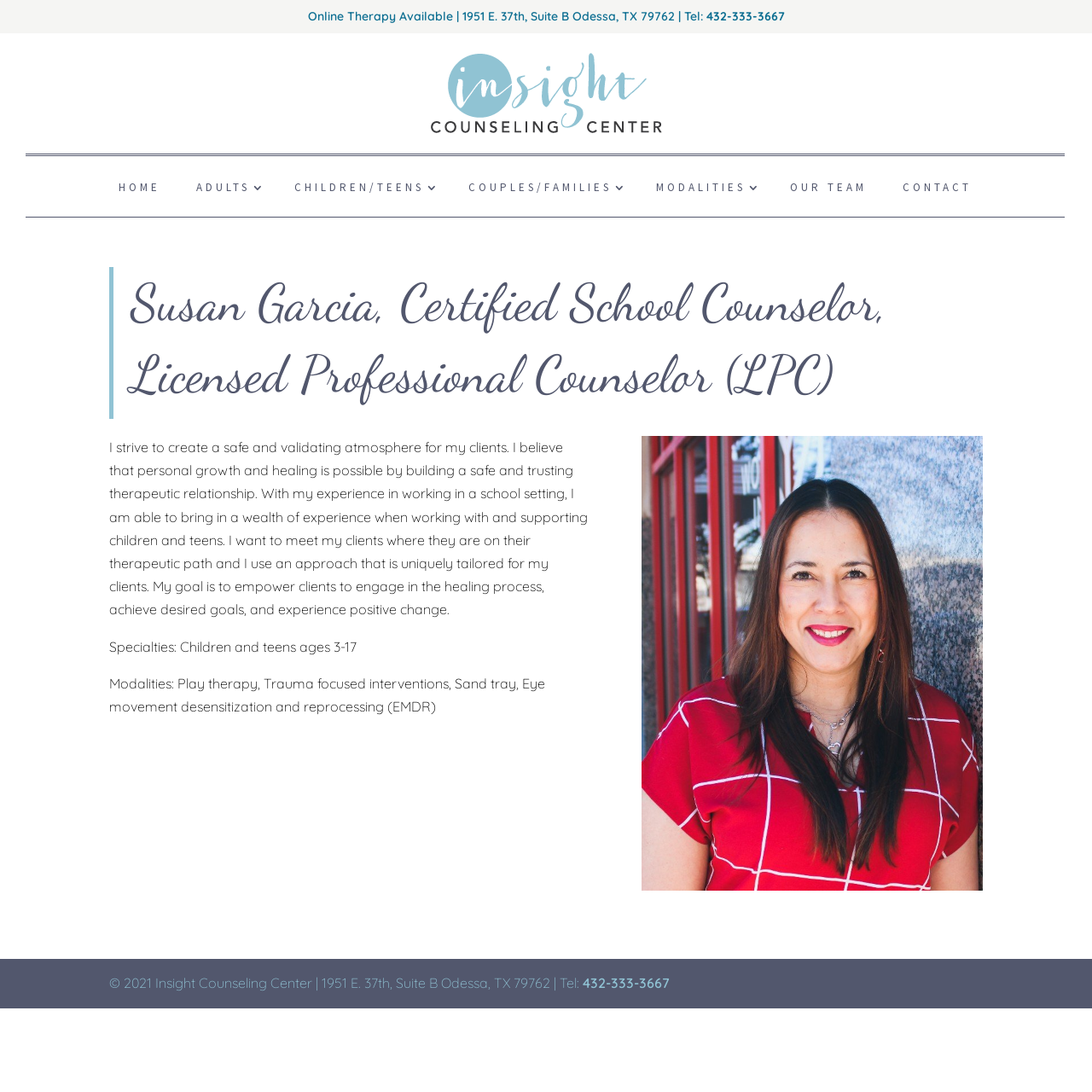Deliver a detailed narrative of the webpage's visual and textual elements.

This webpage is about Susan Garcia, a certified school counselor and licensed professional counselor, who provides online therapy services through Insight Counseling Center. At the top of the page, there is a header section with the center's name, address, and phone number. Below this, there is a navigation menu with links to different sections of the website, including "HOME", "ADULTS", "CHILDREN/TEENS", "COUPLES/FAMILIES", "MODALITIES", "OUR TEAM", and "CONTACT".

The main content of the page is an article about Susan Garcia, which takes up most of the page. It starts with a heading that displays her name and credentials. Below this, there is a paragraph that describes her approach to therapy, emphasizing the importance of creating a safe and validating atmosphere for her clients. The text also mentions her experience working with children and teens and her goal of empowering clients to achieve positive change.

Following this, there are two shorter paragraphs that list her specialties and modalities, respectively. The specialties include working with children and teens aged 3-17, while the modalities include play therapy, trauma-focused interventions, sand tray, and eye movement desensitization and reprocessing (EMDR).

At the bottom of the page, there is a footer section with copyright information, the center's address, and phone number.